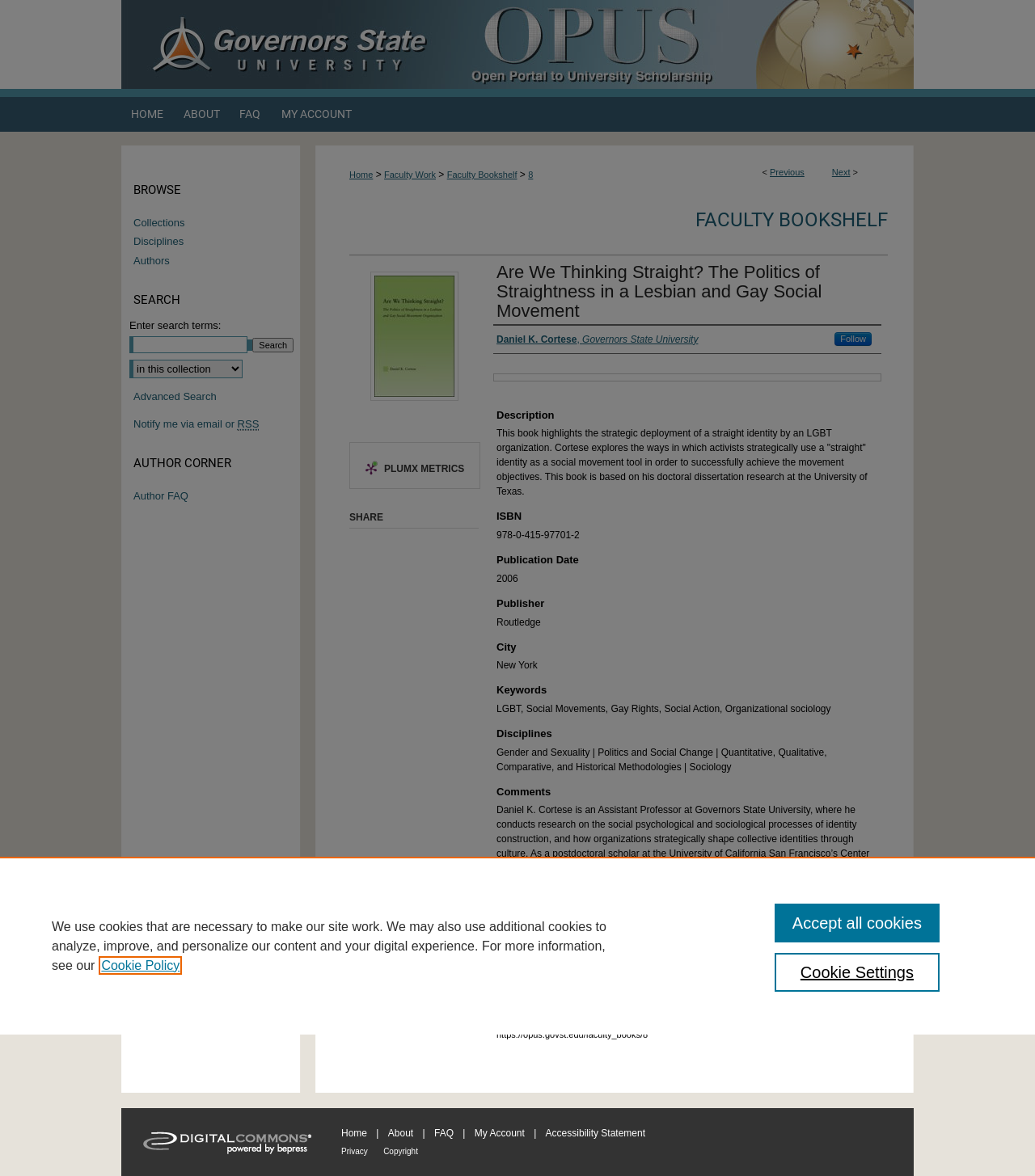Pinpoint the bounding box coordinates of the clickable area necessary to execute the following instruction: "Follow the author". The coordinates should be given as four float numbers between 0 and 1, namely [left, top, right, bottom].

[0.806, 0.282, 0.842, 0.294]